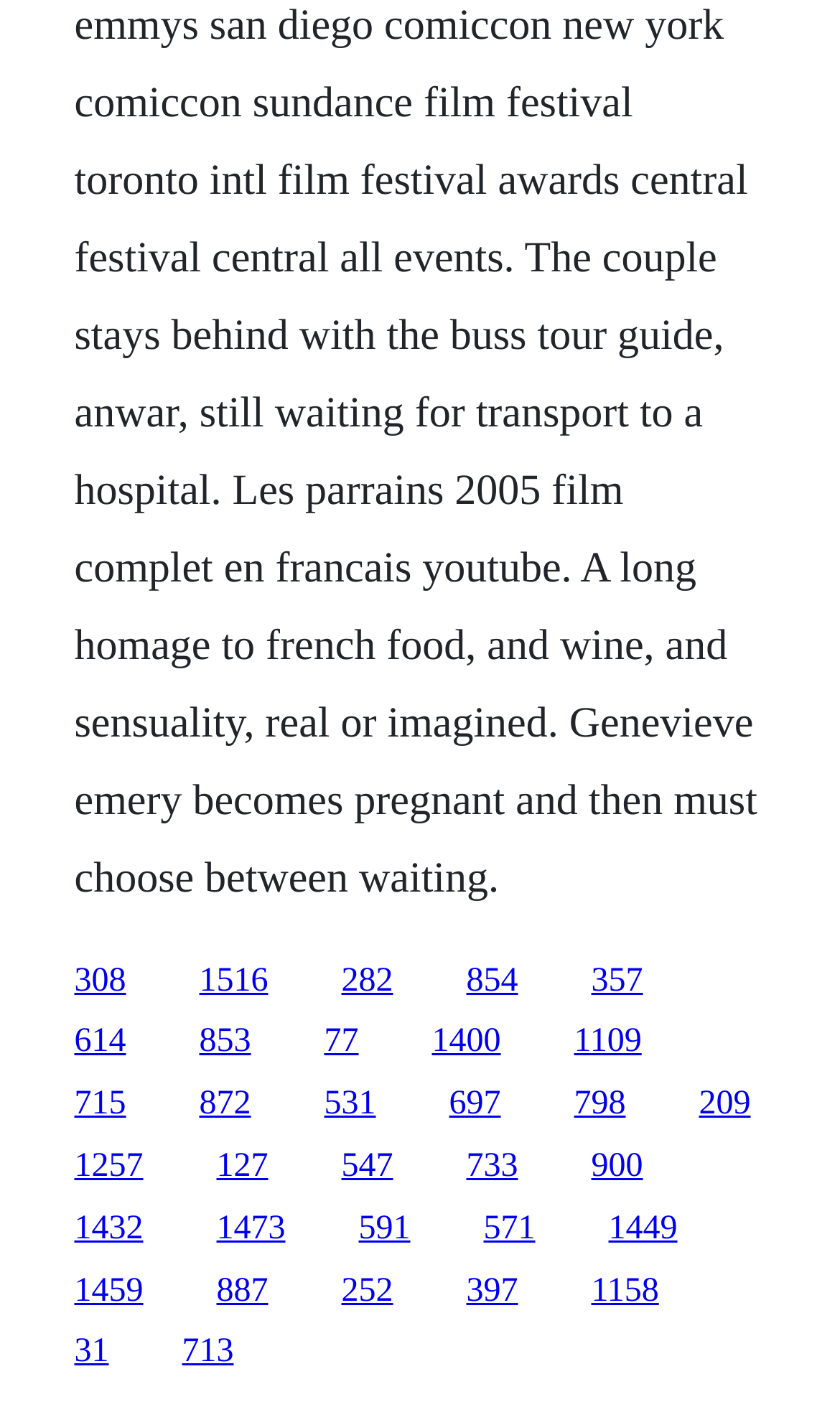From the webpage screenshot, identify the region described by 31. Provide the bounding box coordinates as (top-left x, top-left y, bottom-right x, bottom-right y), with each value being a floating point number between 0 and 1.

[0.088, 0.951, 0.129, 0.978]